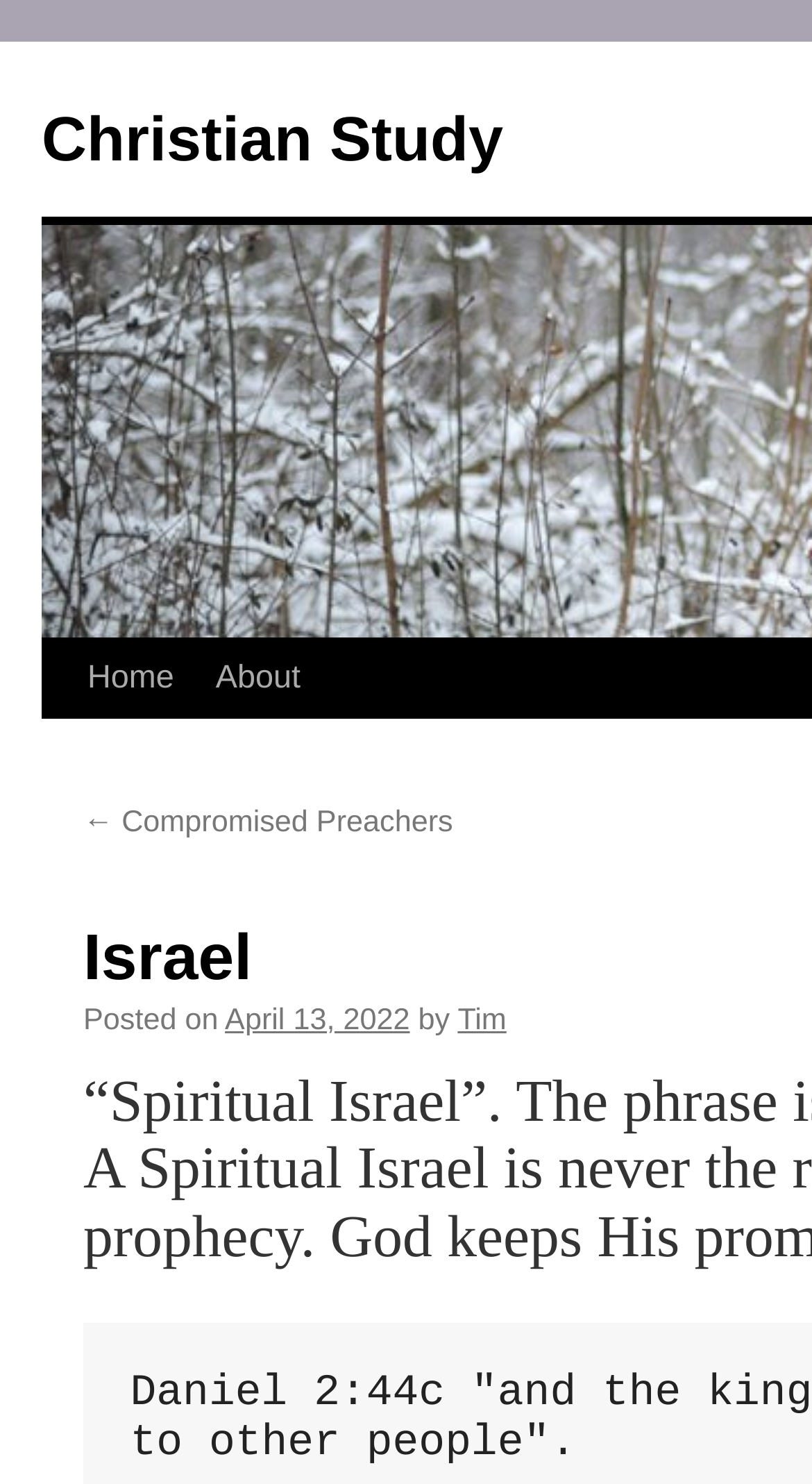Please provide the bounding box coordinate of the region that matches the element description: Christian Study. Coordinates should be in the format (top-left x, top-left y, bottom-right x, bottom-right y) and all values should be between 0 and 1.

[0.051, 0.072, 0.62, 0.118]